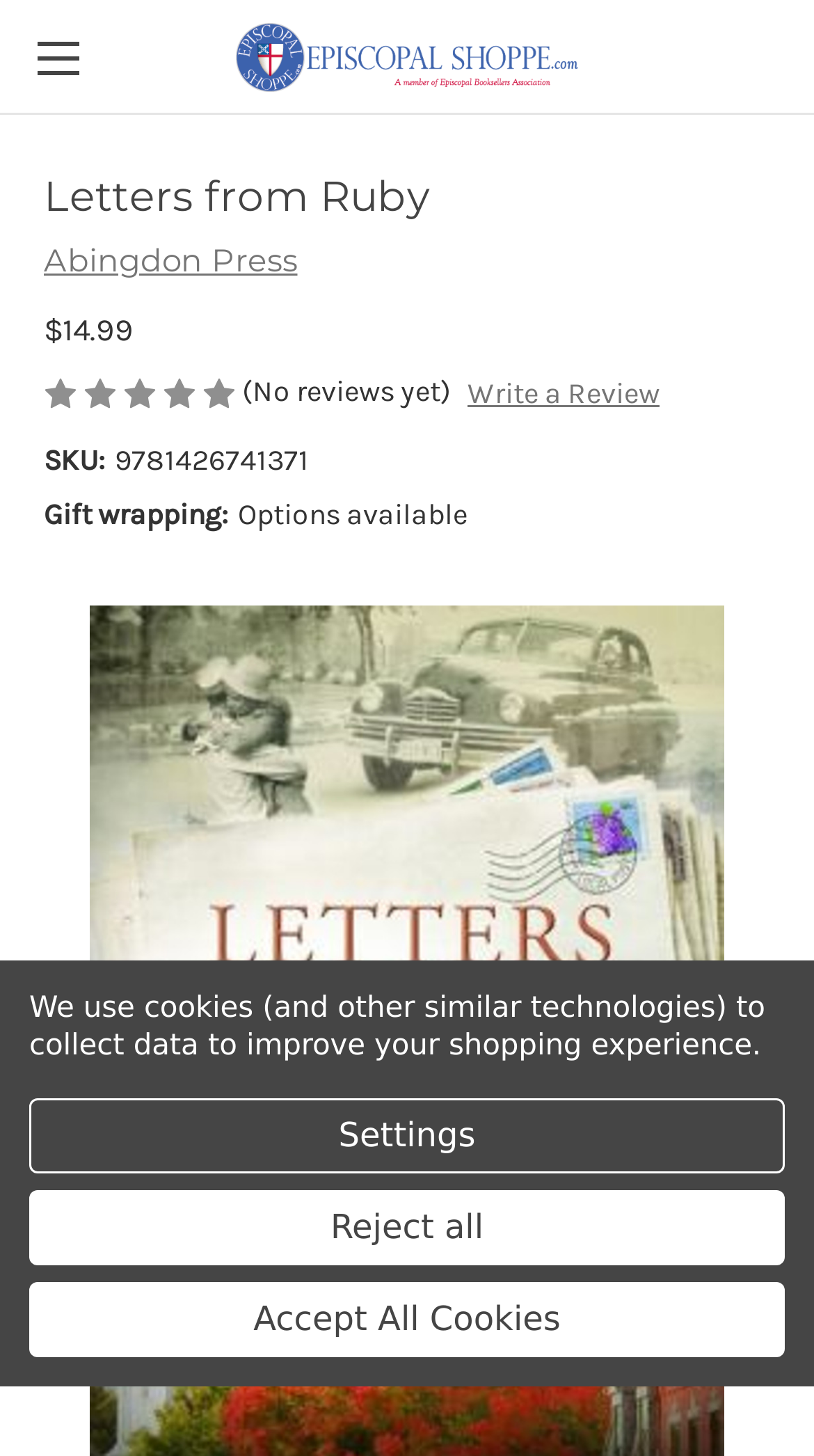Please determine the bounding box coordinates for the UI element described here. Use the format (top-left x, top-left y, bottom-right x, bottom-right y) with values bounded between 0 and 1: Settings

[0.036, 0.754, 0.964, 0.806]